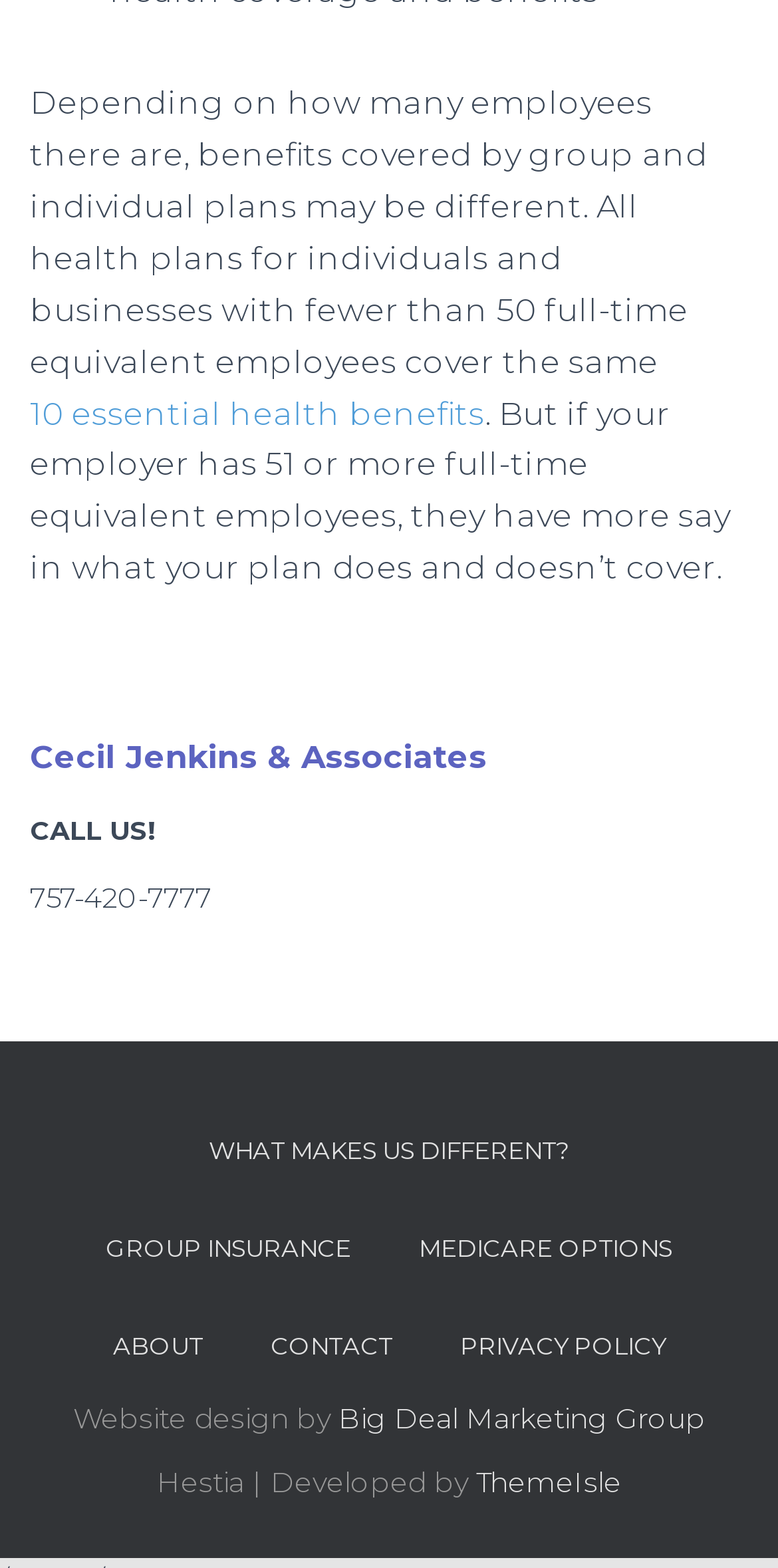Please determine the bounding box coordinates for the UI element described here. Use the format (top-left x, top-left y, bottom-right x, bottom-right y) with values bounded between 0 and 1: Contact

[0.309, 0.827, 0.542, 0.89]